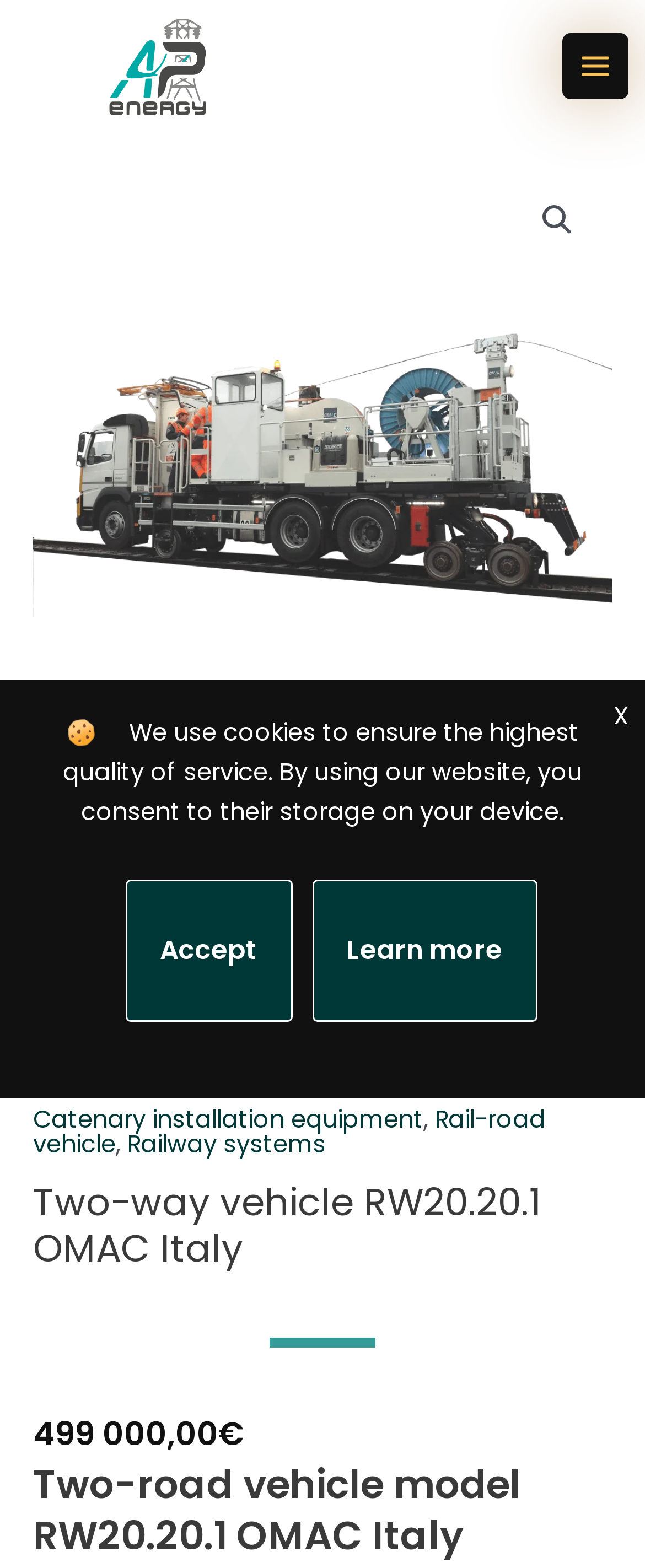Examine the image carefully and respond to the question with a detailed answer: 
What is the purpose of the platform shown in the image?

The platform shown in the image is used for catenary installation, which is a crucial part of the railway system. The platform is designed to facilitate the installation of catenary wires, which are used to power electric trains.